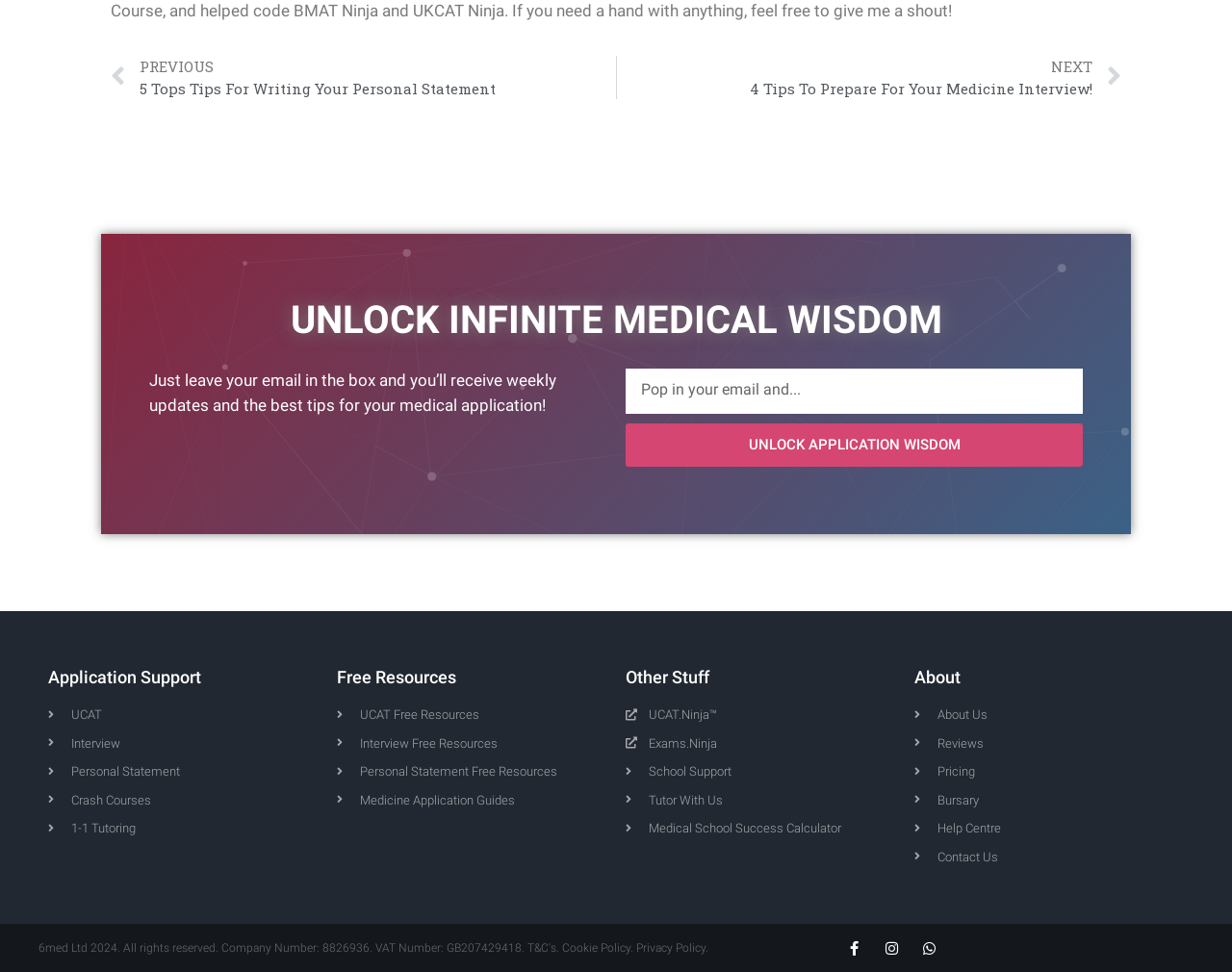What is the company name mentioned at the bottom of the page?
Give a one-word or short phrase answer based on the image.

6med Ltd